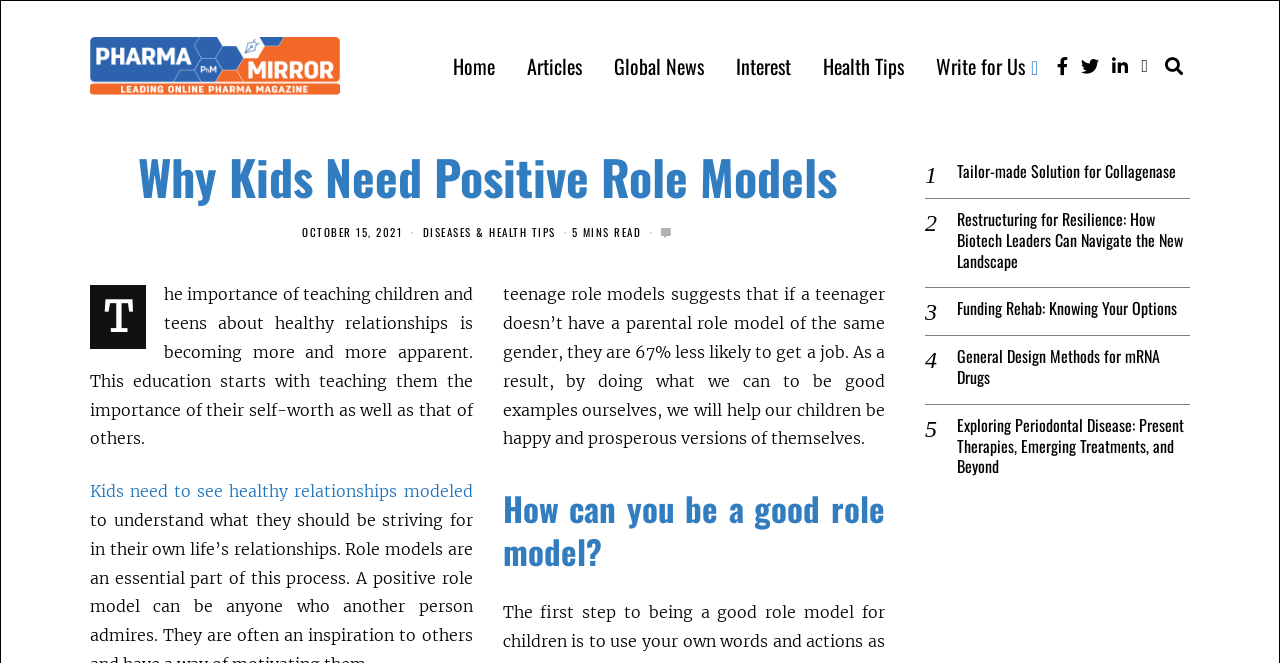What is the topic of the article?
Give a one-word or short-phrase answer derived from the screenshot.

Healthy relationships